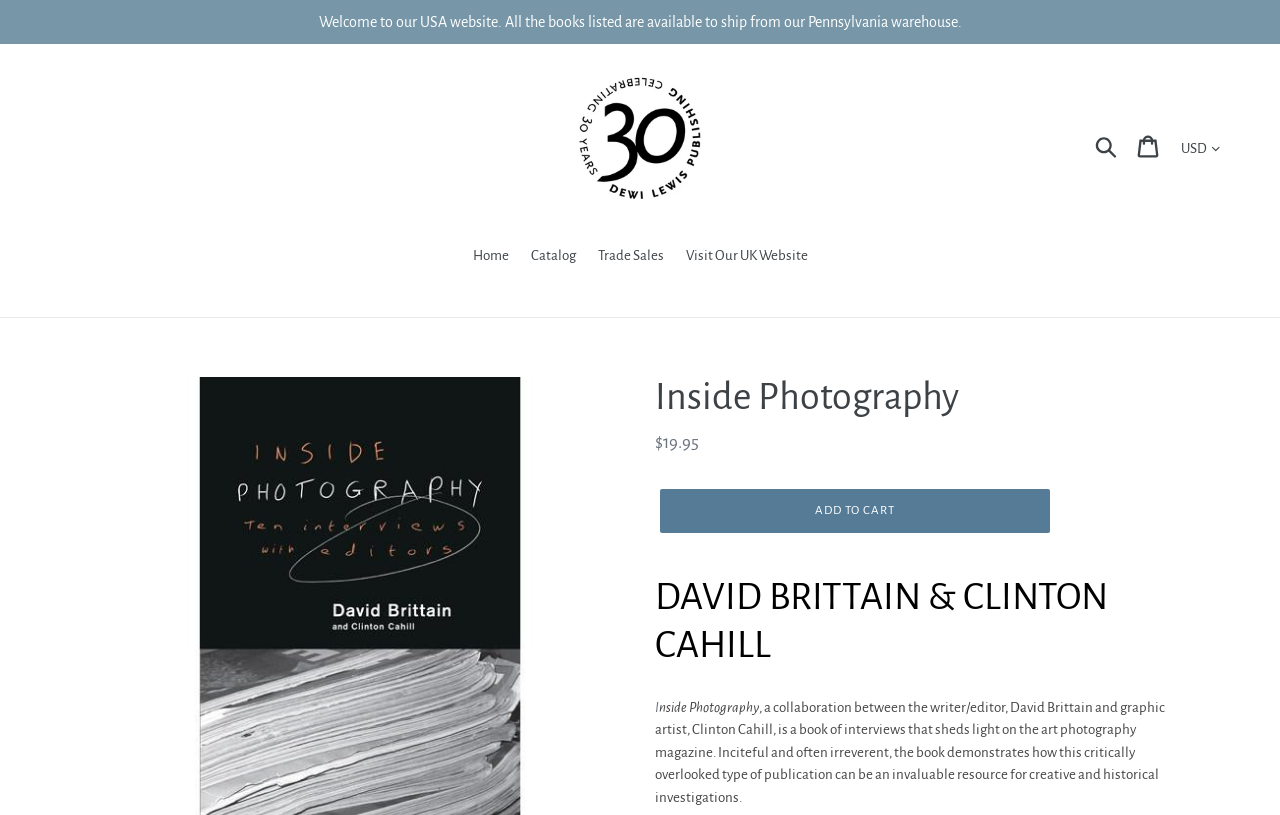What is the relationship between David Brittain and Clinton Cahill?
We need a detailed and meticulous answer to the question.

The relationship between David Brittain and Clinton Cahill can be inferred from the description of the book, which says it is 'a collaboration between the writer/editor, David Brittain and graphic artist, Clinton Cahill'.